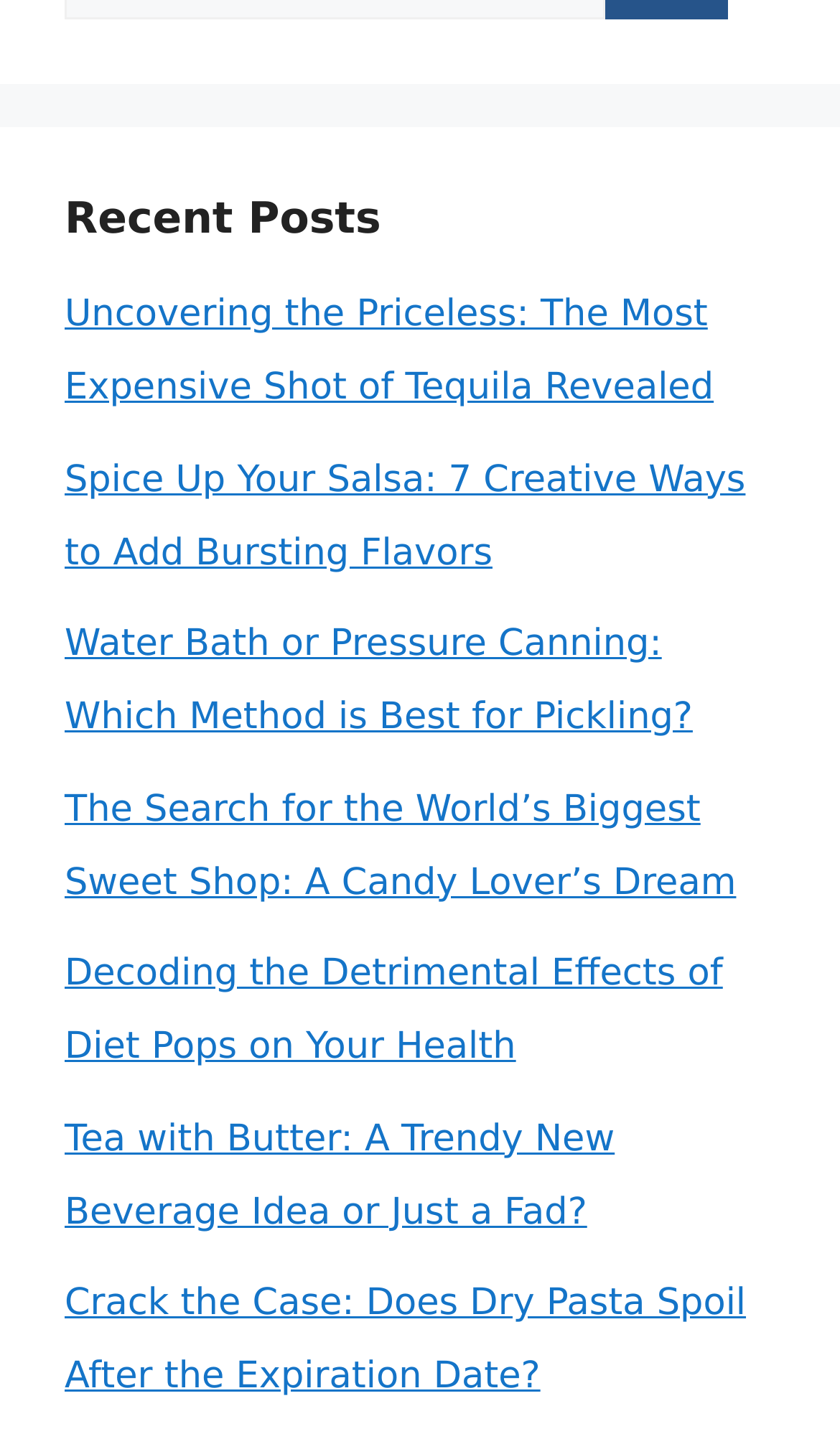Is there a post about health?
Refer to the image and provide a one-word or short phrase answer.

Yes